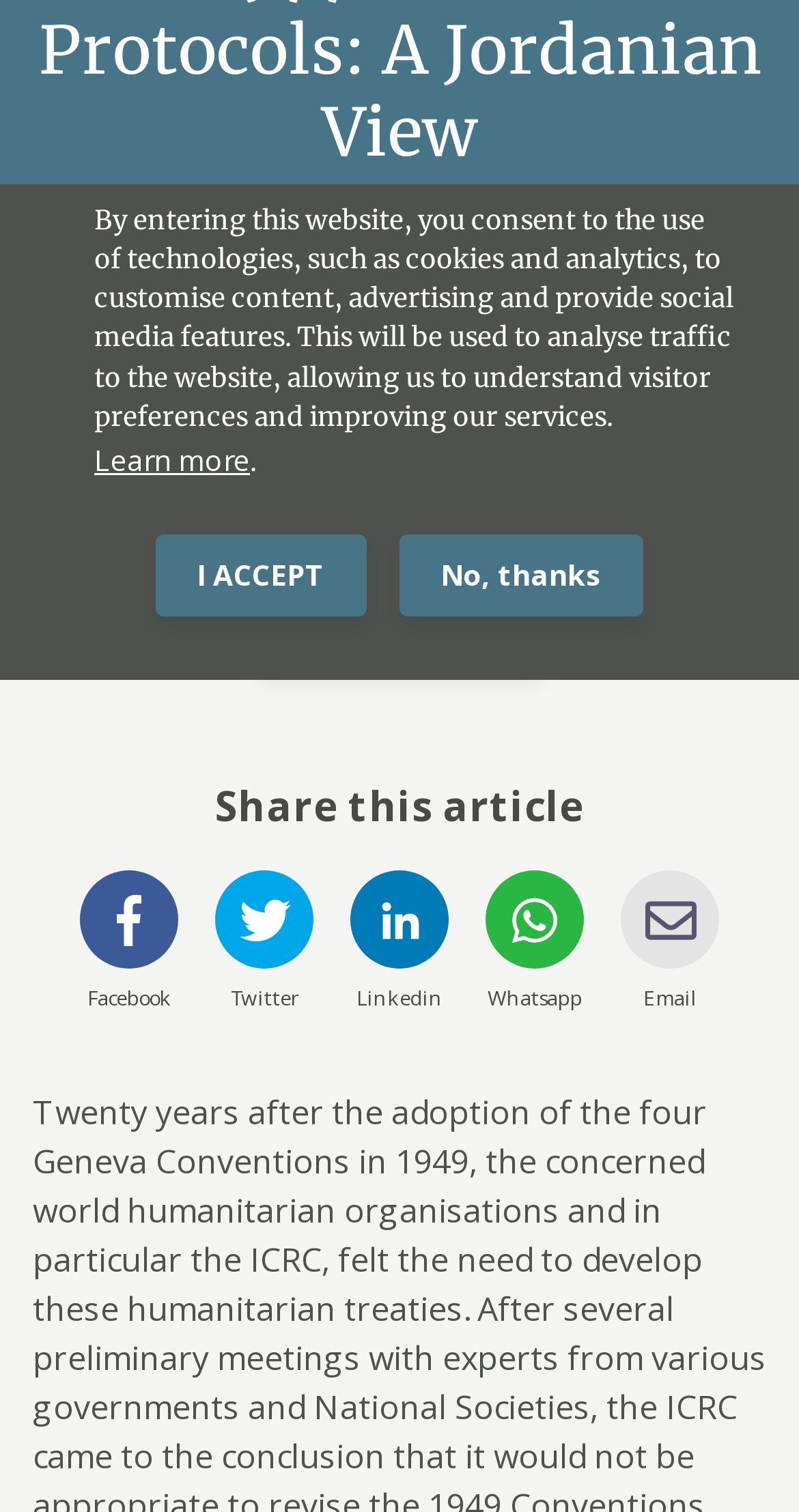Using the description: "parent_node: Share this page on:", determine the UI element's bounding box coordinates. Ensure the coordinates are in the format of four float numbers between 0 and 1, i.e., [left, top, right, bottom].

[0.269, 0.576, 0.392, 0.641]